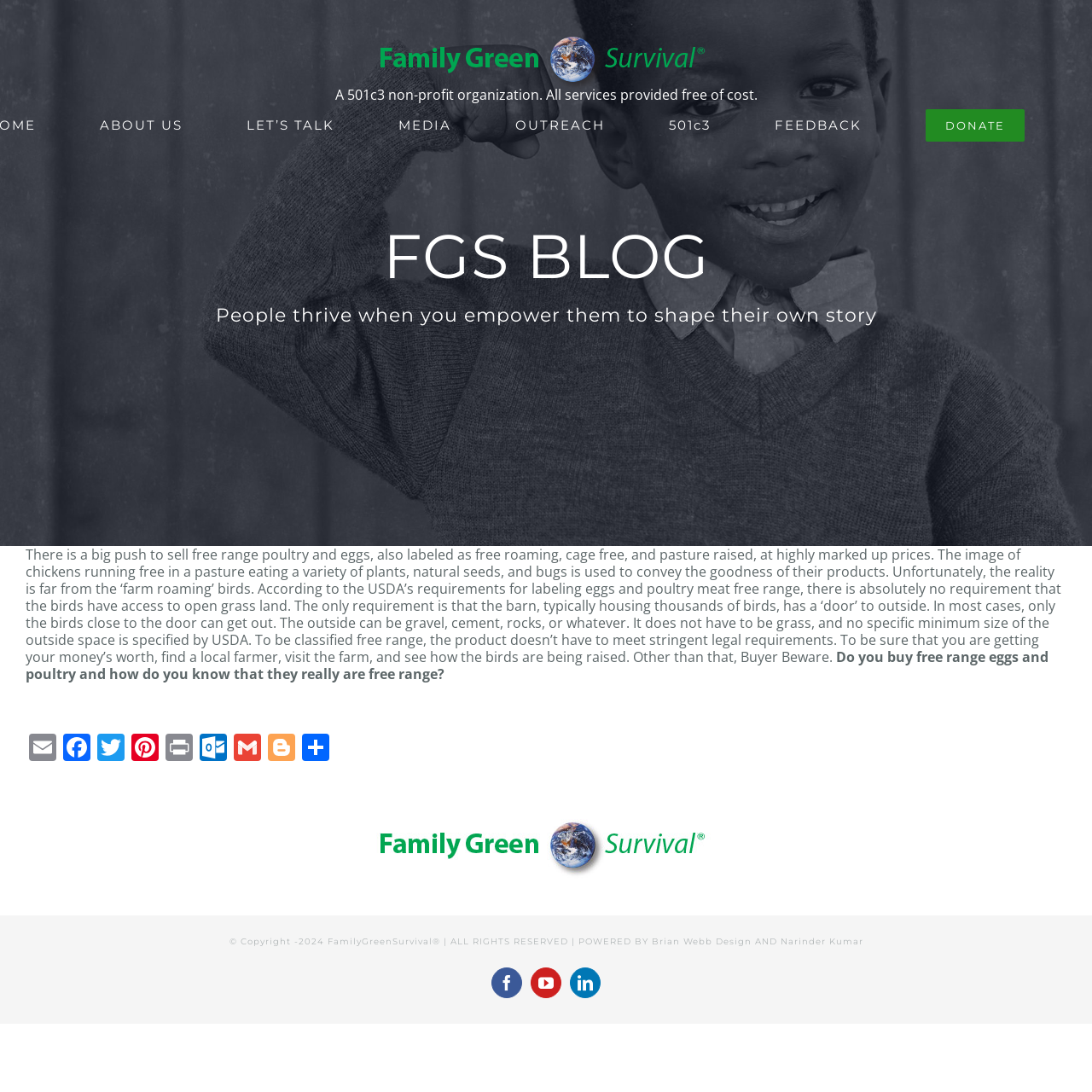Can you determine the bounding box coordinates of the area that needs to be clicked to fulfill the following instruction: "Visit the FGS BLOG page"?

[0.35, 0.201, 0.65, 0.268]